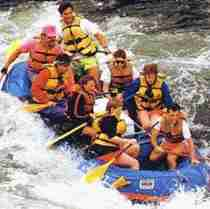Offer an in-depth description of the image.

In this vibrant scene, a group of adventurous individuals is navigating a thrilling white-water rafting experience. The participants, equipped with life jackets, are seated in a blue raft as they expertly maneuver through the churning waters. The expressions on their faces convey a mix of excitement and determination, showcasing the camaraderie and spirit of fun that comes with outdoor adventure activities. This image captures the essence of summer recreation, highlighting the diverse experiences available at camps, such as rafting, alongside skiing and other exciting outdoor pursuits. The backdrop of rushing water adds to the sense of adventure, making it a memorable moment in their outdoor journey.